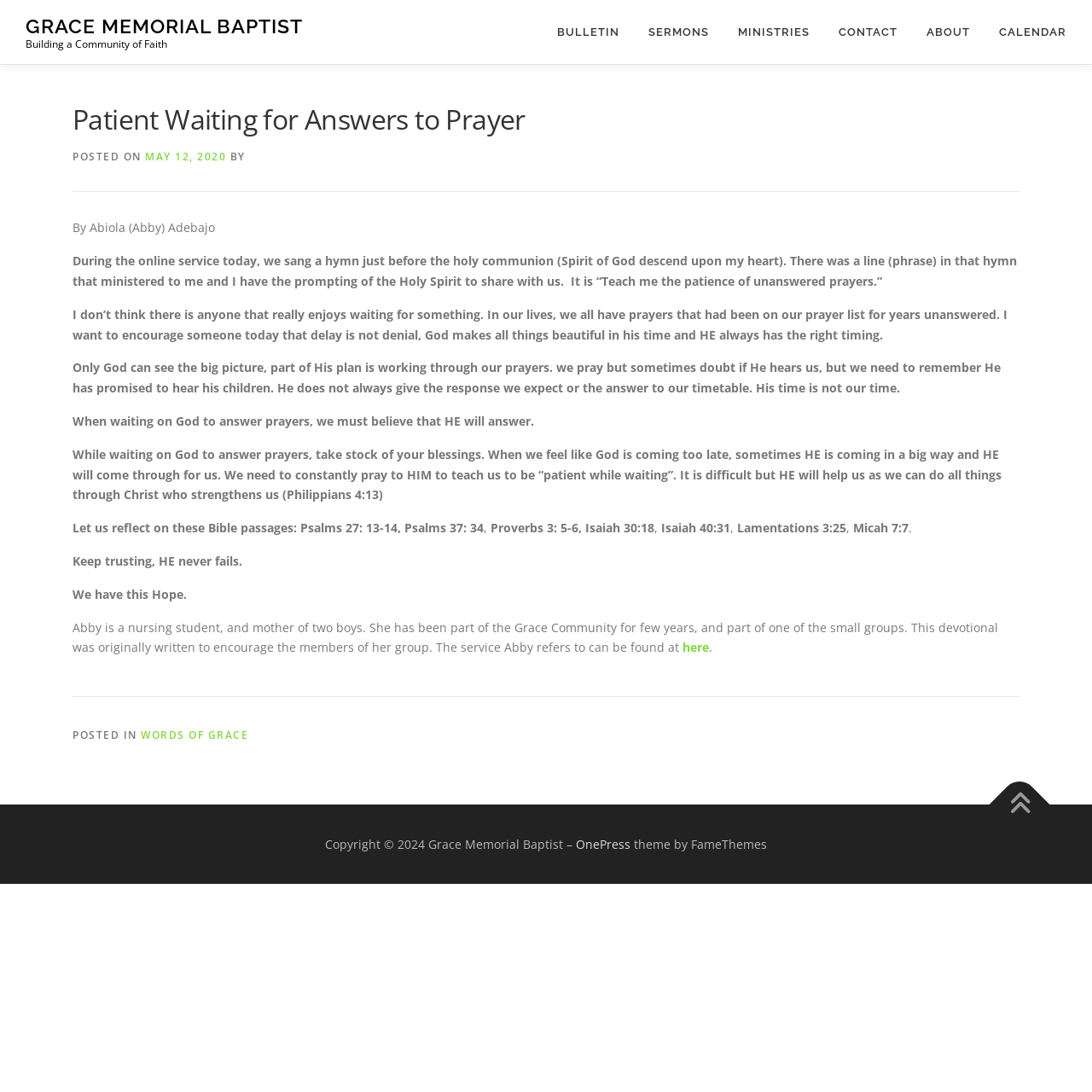Please find the bounding box coordinates of the clickable region needed to complete the following instruction: "Read the 'Patient Waiting for Answers to Prayer' article". The bounding box coordinates must consist of four float numbers between 0 and 1, i.e., [left, top, right, bottom].

[0.066, 0.091, 0.934, 0.176]